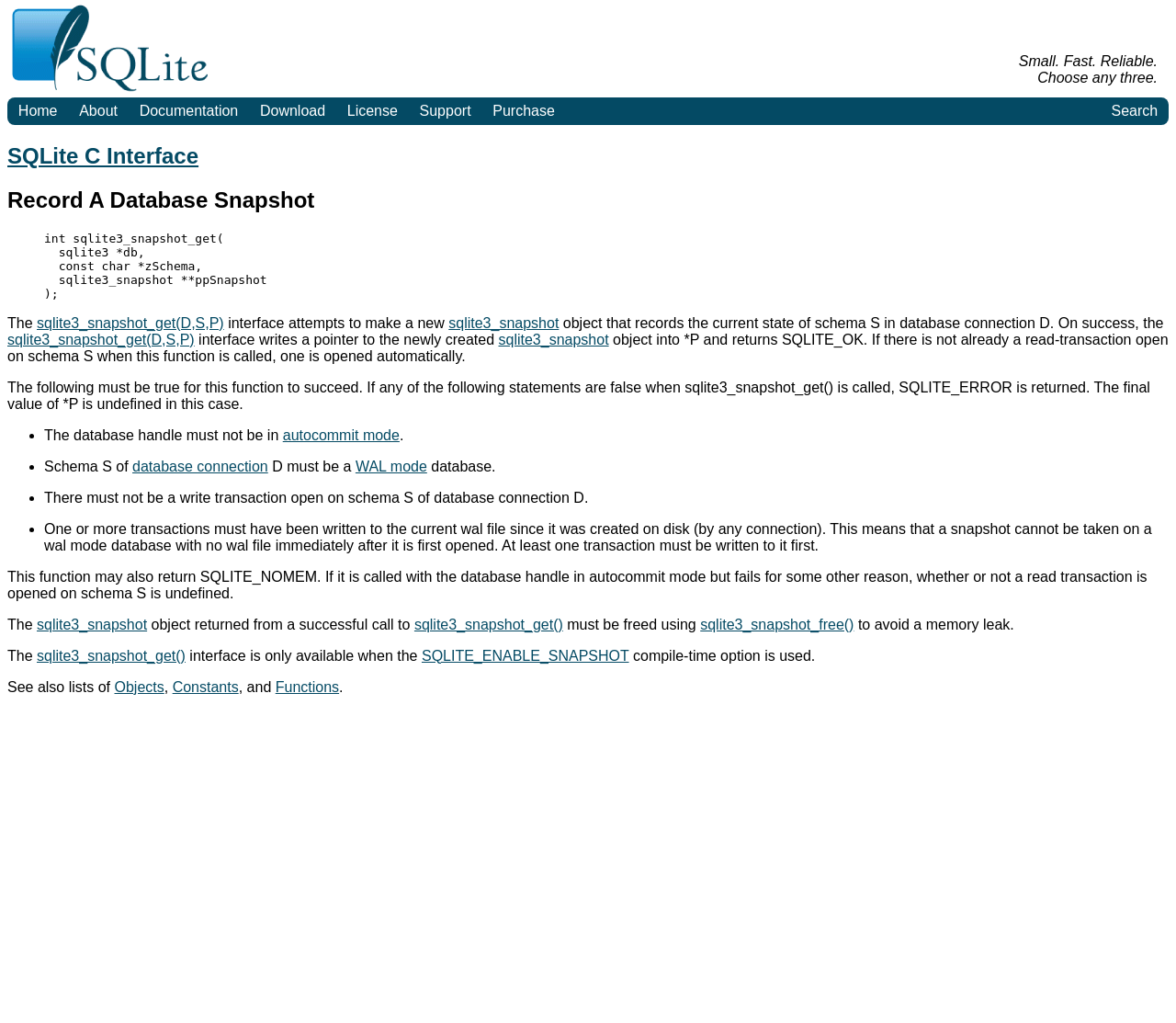Locate the bounding box coordinates of the element that should be clicked to execute the following instruction: "Click the 'Documentation' link".

[0.109, 0.095, 0.212, 0.122]